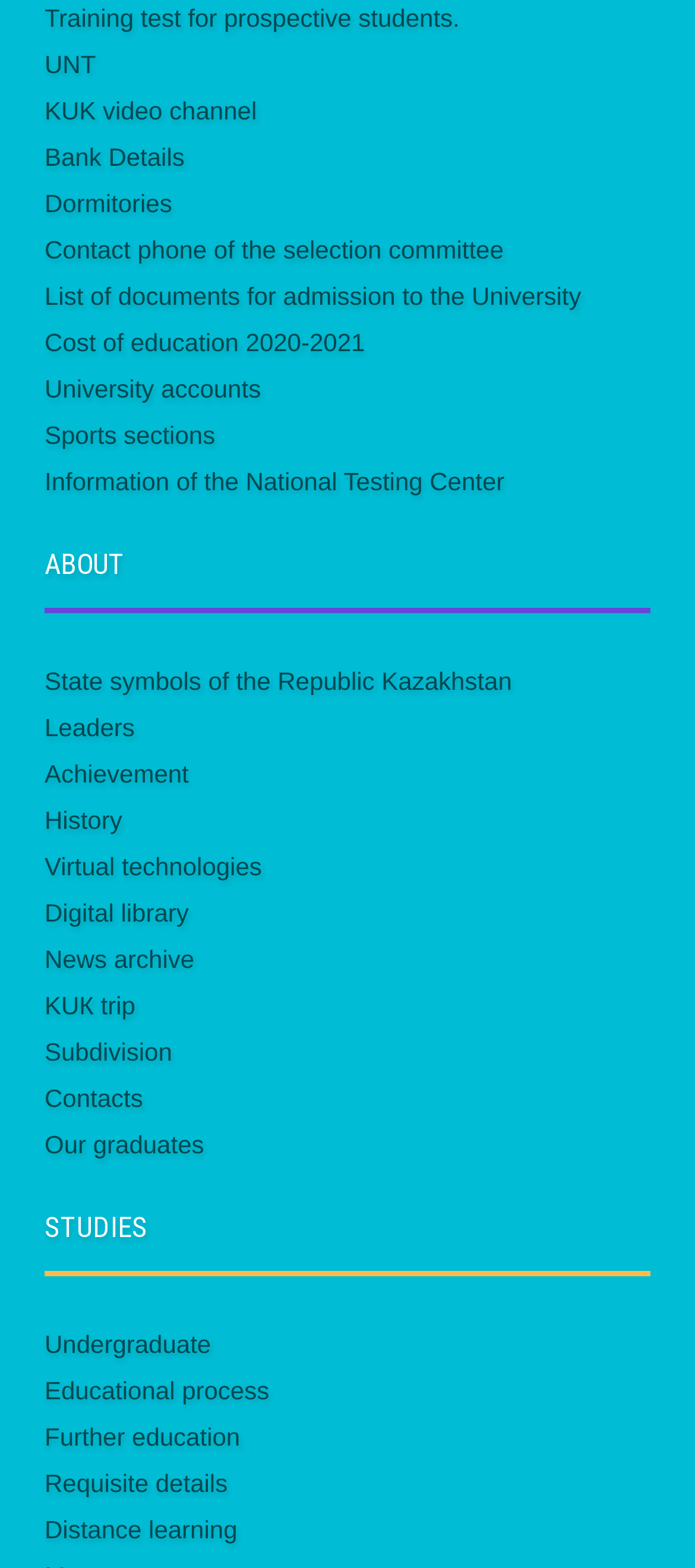How many headings are there on the webpage?
Answer with a single word or phrase by referring to the visual content.

2